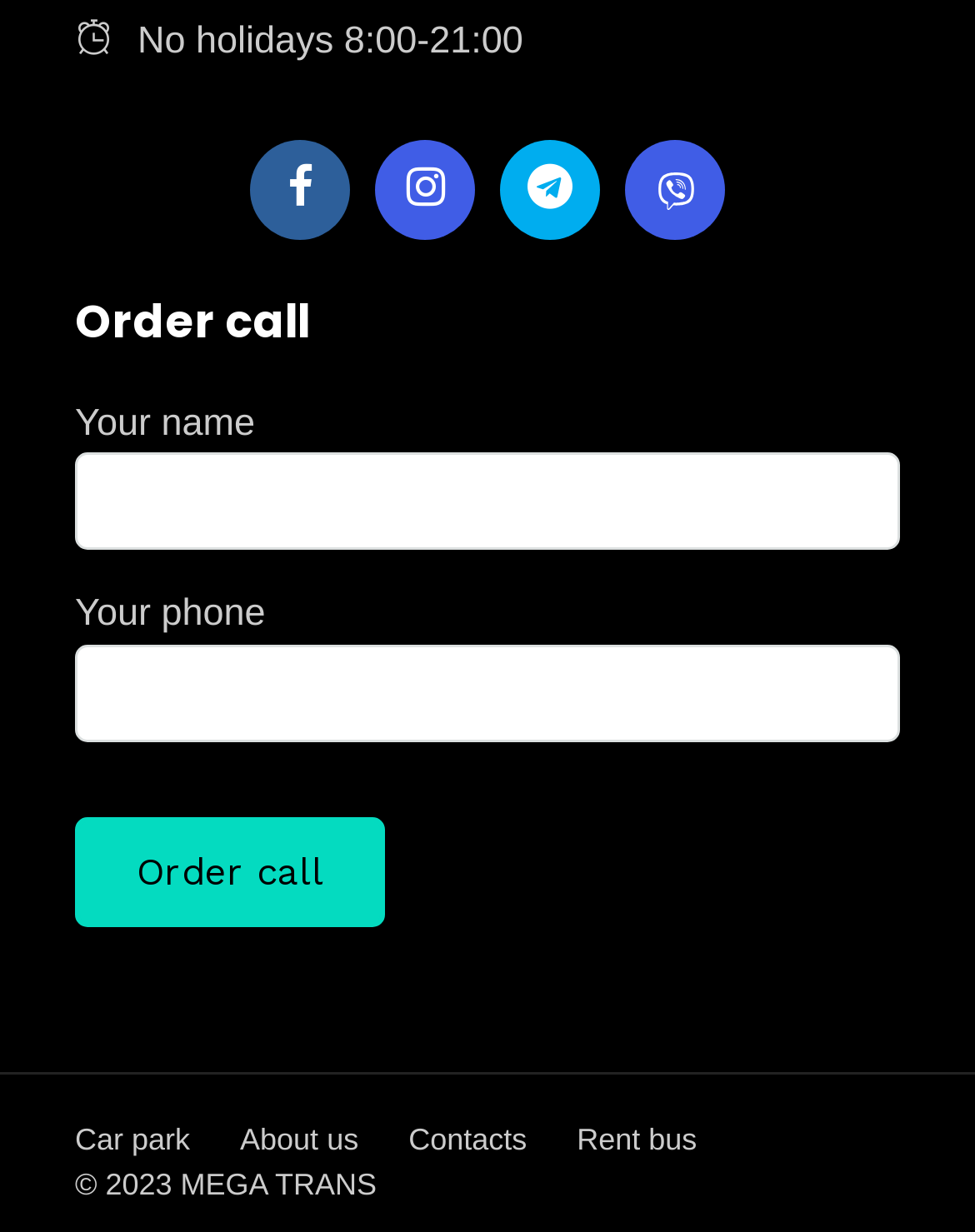Show me the bounding box coordinates of the clickable region to achieve the task as per the instruction: "Click the Contacts link".

[0.419, 0.911, 0.54, 0.939]